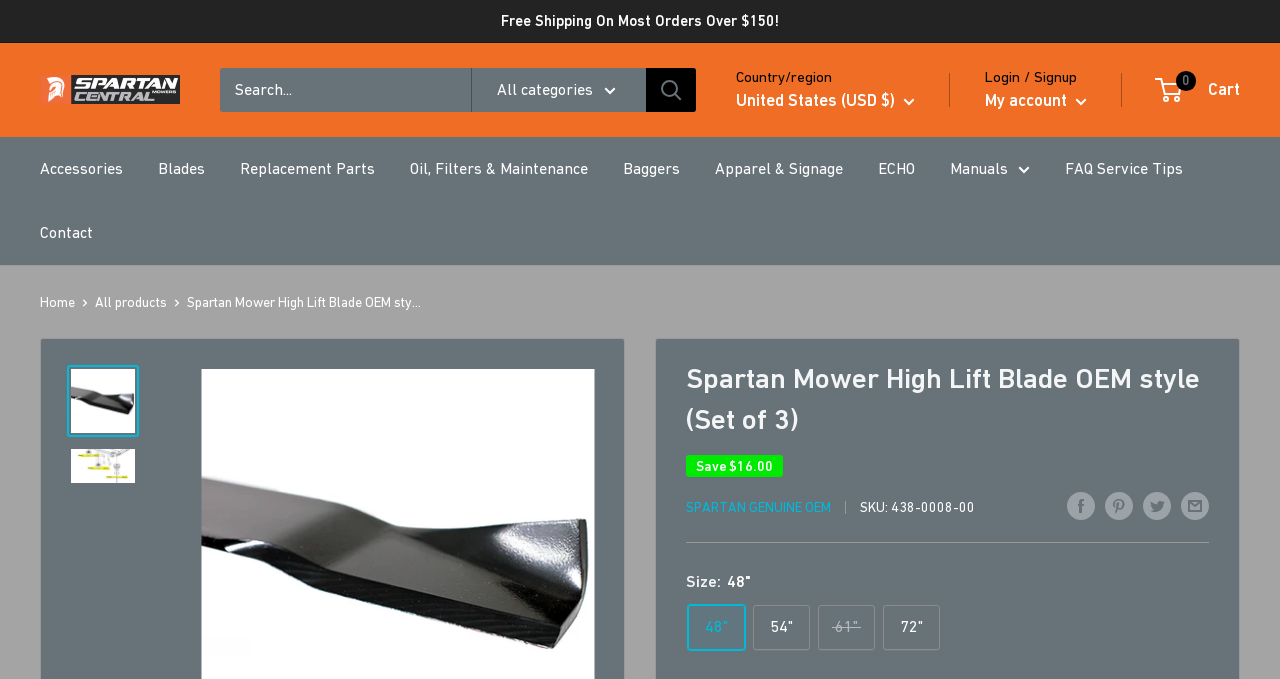What can be done with the product information?
Carefully analyze the image and provide a thorough answer to the question.

The webpage has several links 'Share on Facebook', 'Pin on Pinterest', 'Tweet on Twitter', and 'Share by email' below the product information, indicating that the product information can be shared on various platforms.